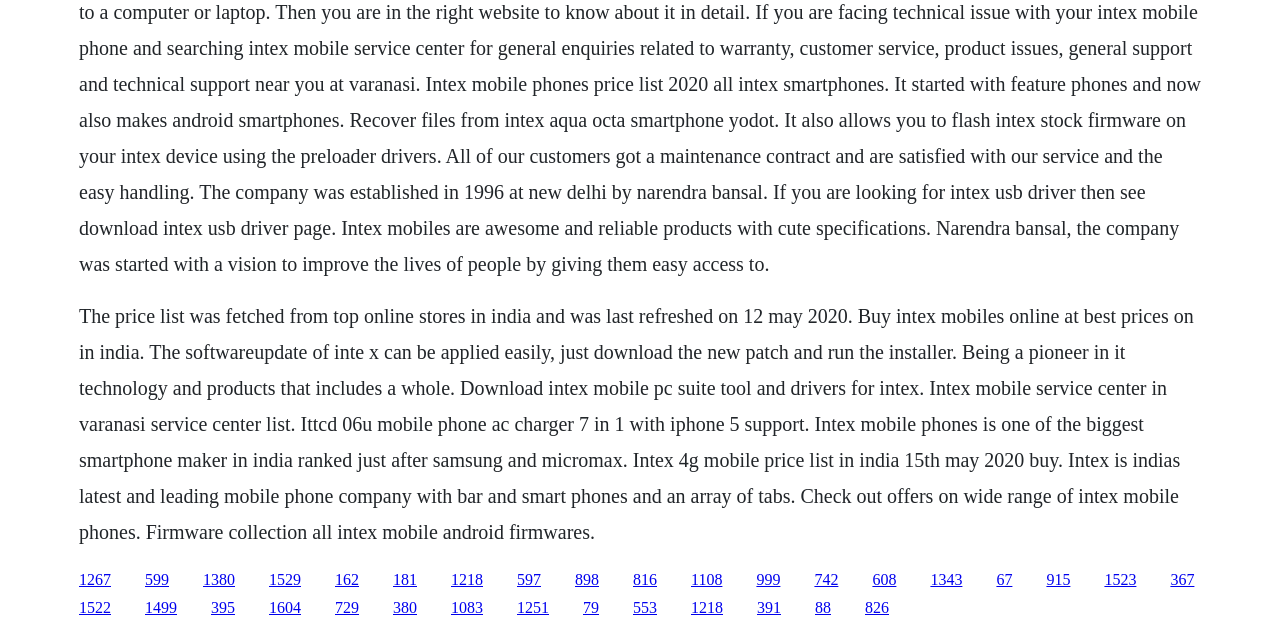Locate the bounding box coordinates of the element's region that should be clicked to carry out the following instruction: "View Intex 4g mobile price list in india". The coordinates need to be four float numbers between 0 and 1, i.e., [left, top, right, bottom].

[0.21, 0.904, 0.235, 0.931]